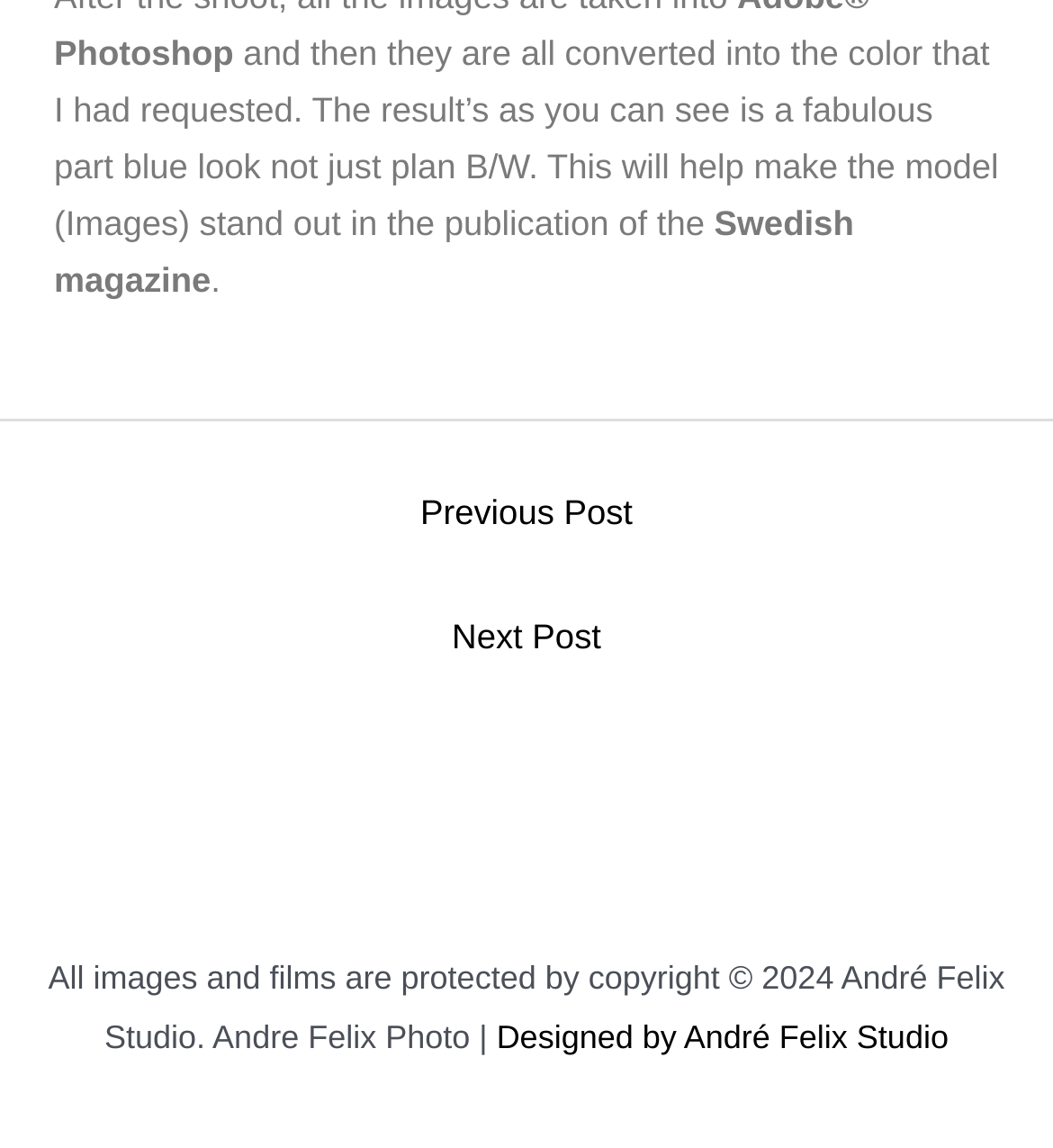Respond with a single word or phrase:
Who designed the website?

André Felix Studio